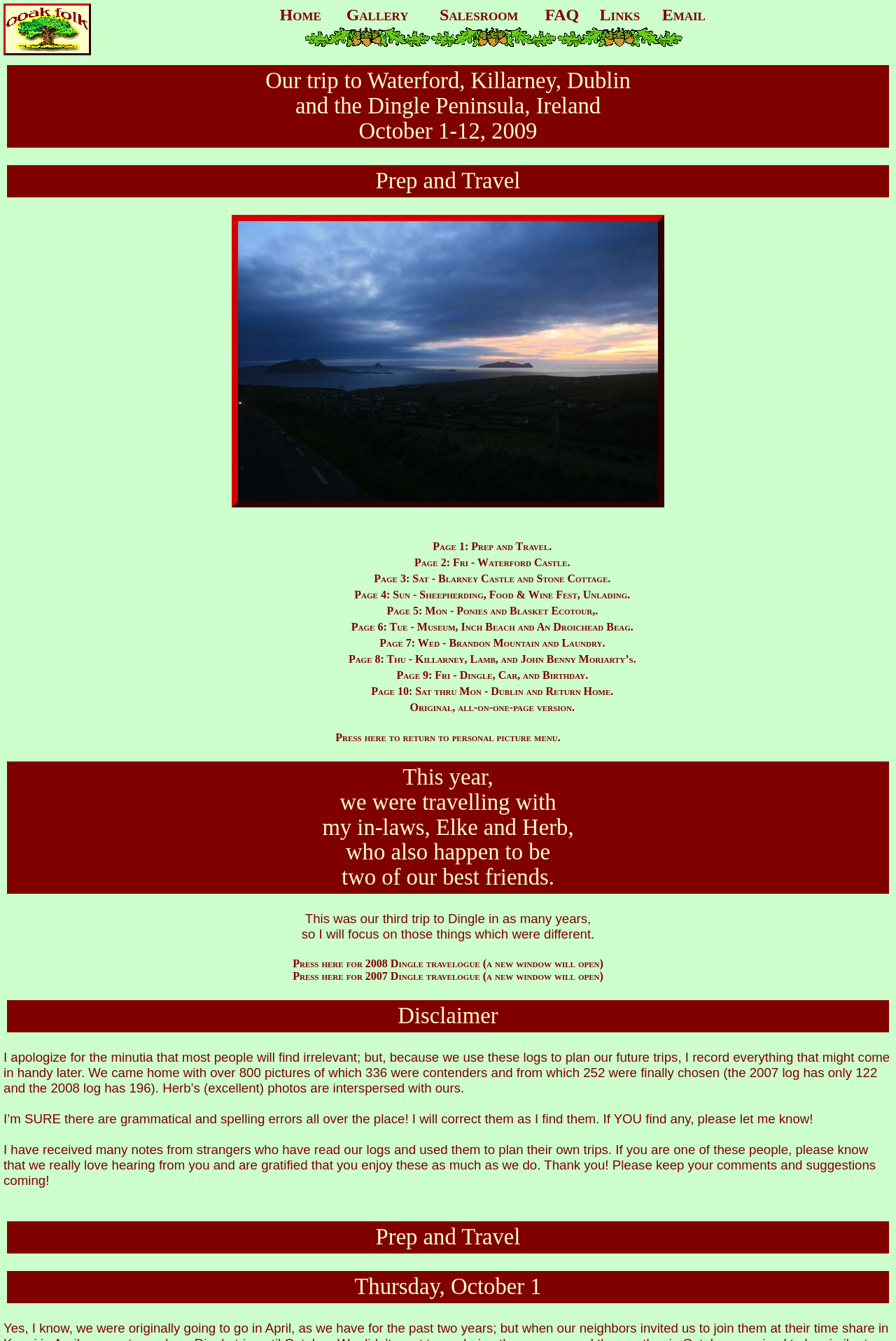Please respond to the question using a single word or phrase:
What is the first link in the top navigation bar?

Home